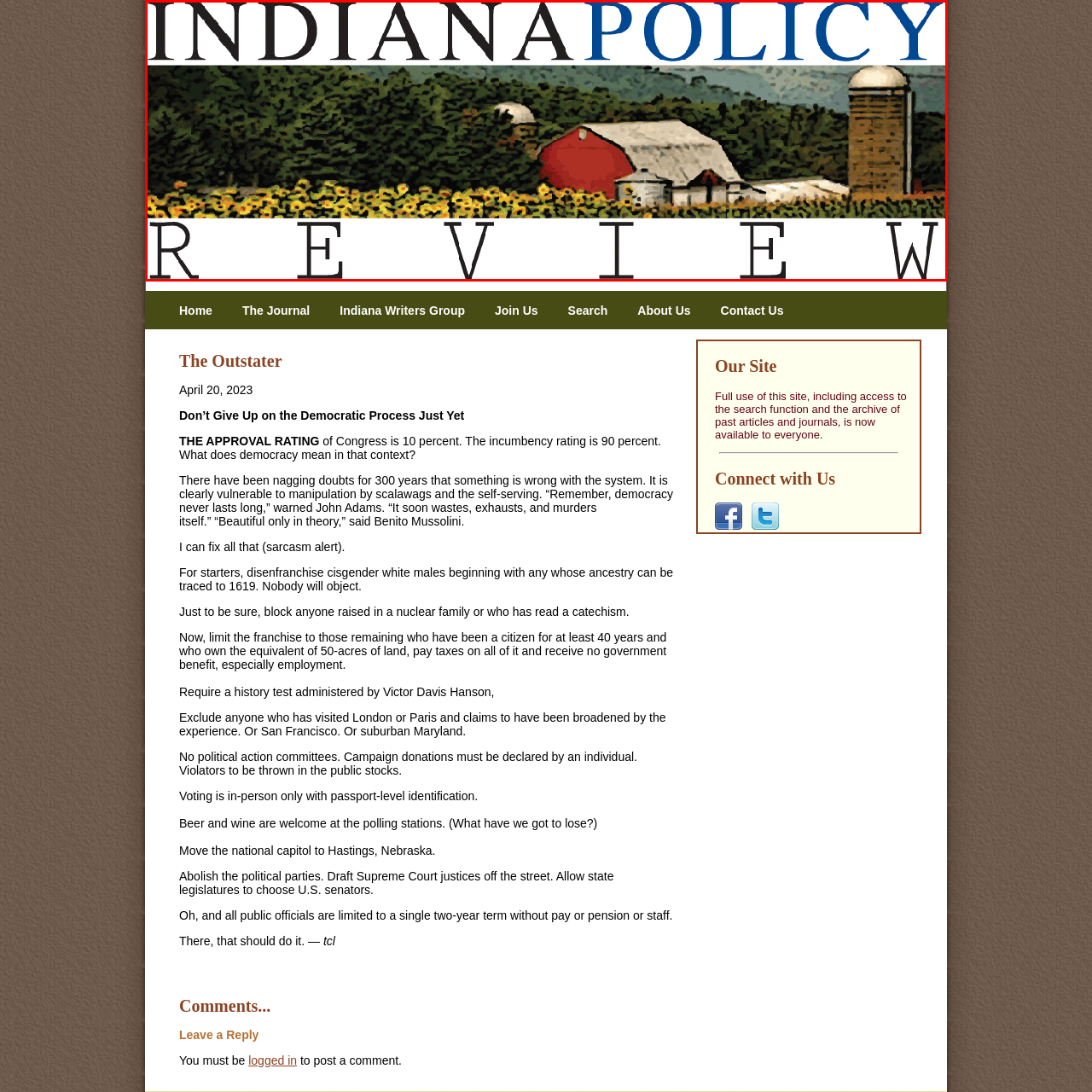Create a detailed narrative of the image inside the red-lined box.

The image prominently features the title "Indiana Policy Review," which is artistically styled with "INDIANA" in bold black lettering and "POLICY" in a striking blue font. Below these words, "REVIEW" is presented in bold black letters, yet it is spaced out, emphasizing each letter. The backdrop depicts a serene rural landscape, showcasing a vibrant field dotted with sunflowers that transitions into lush greenery, dotted with barns and a silo, capturing the essence of Indiana's agricultural heritage. This visual combination reinforces the journal's connection to regional policy discussions, celebrating both its identity and the landscape it represents.